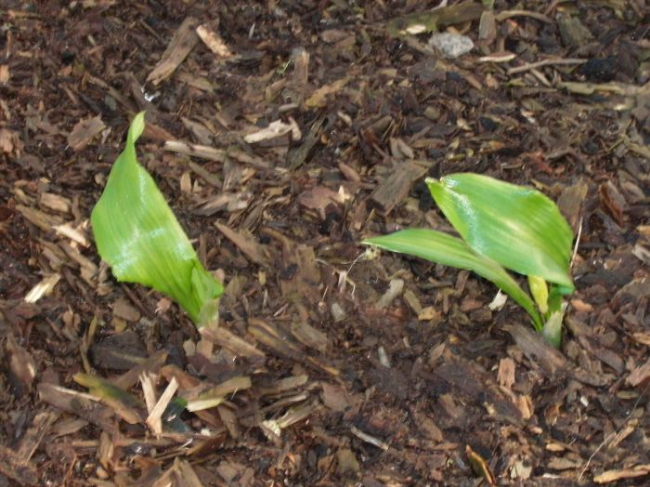Respond with a single word or phrase to the following question: What is another name for wild garlic?

Ramsons